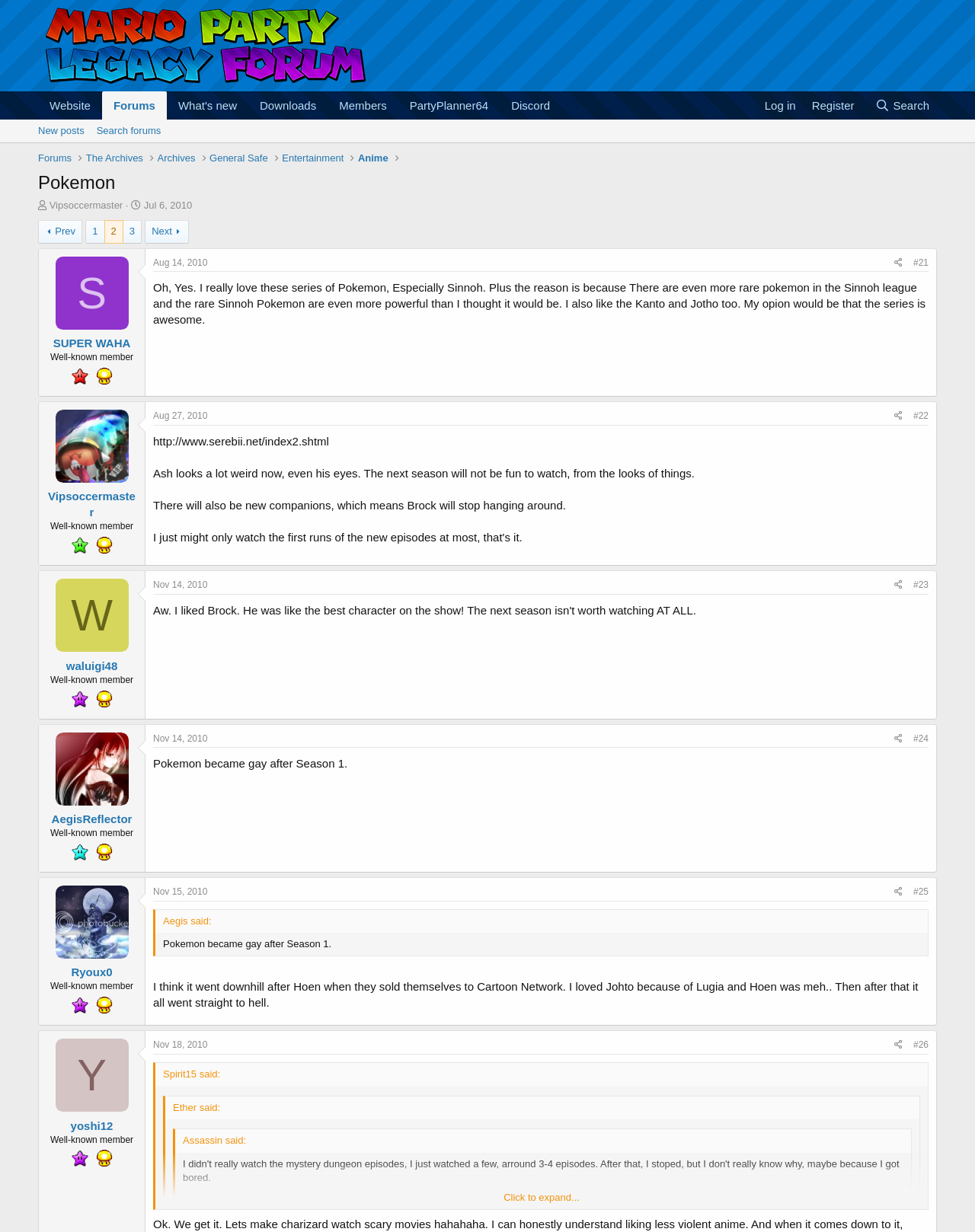Find the bounding box coordinates for the UI element whose description is: "Search". The coordinates should be four float numbers between 0 and 1, in the format [left, top, right, bottom].

[0.89, 0.074, 0.961, 0.097]